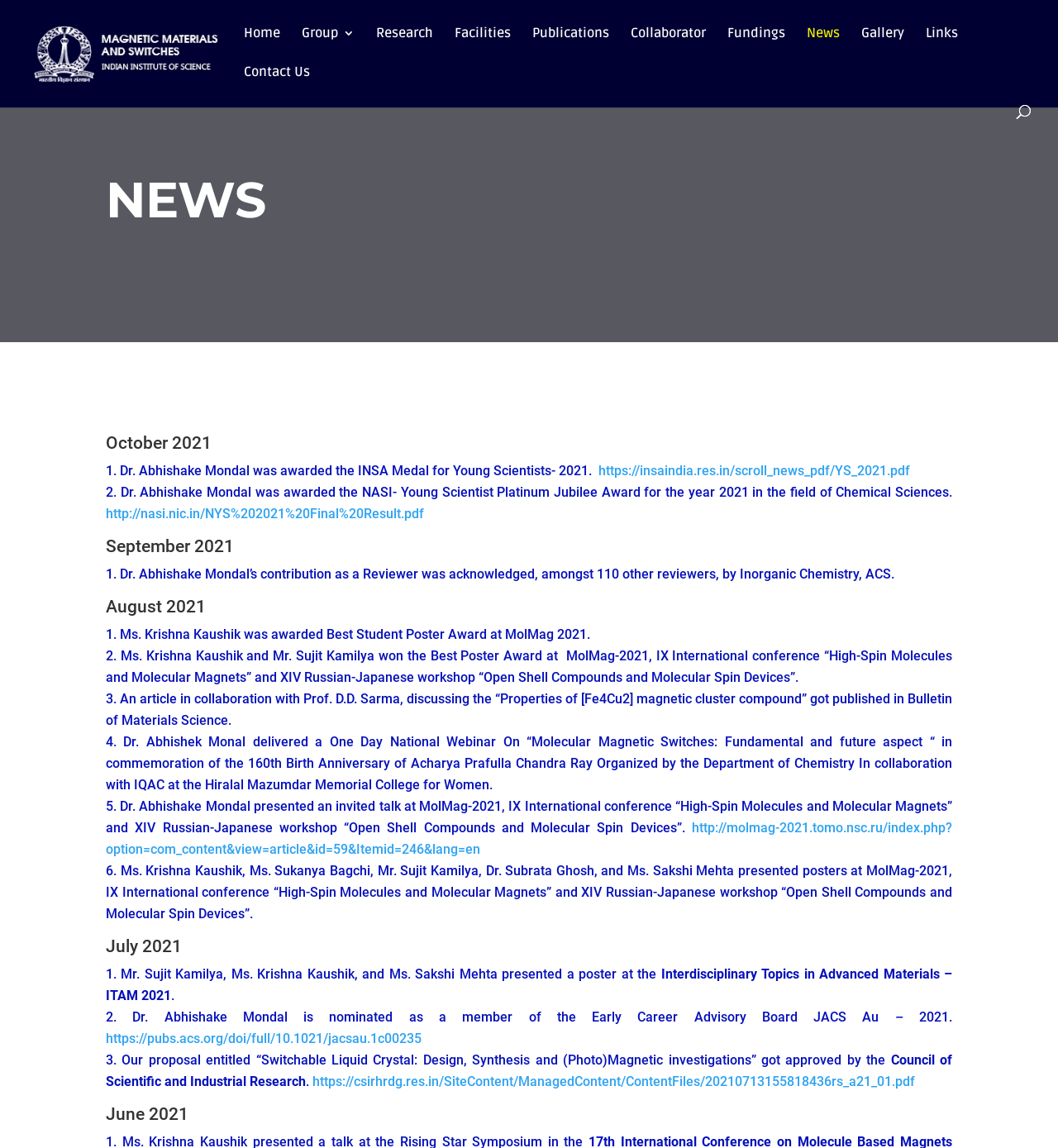Identify the bounding box for the described UI element: "Collaborator".

[0.596, 0.024, 0.667, 0.058]